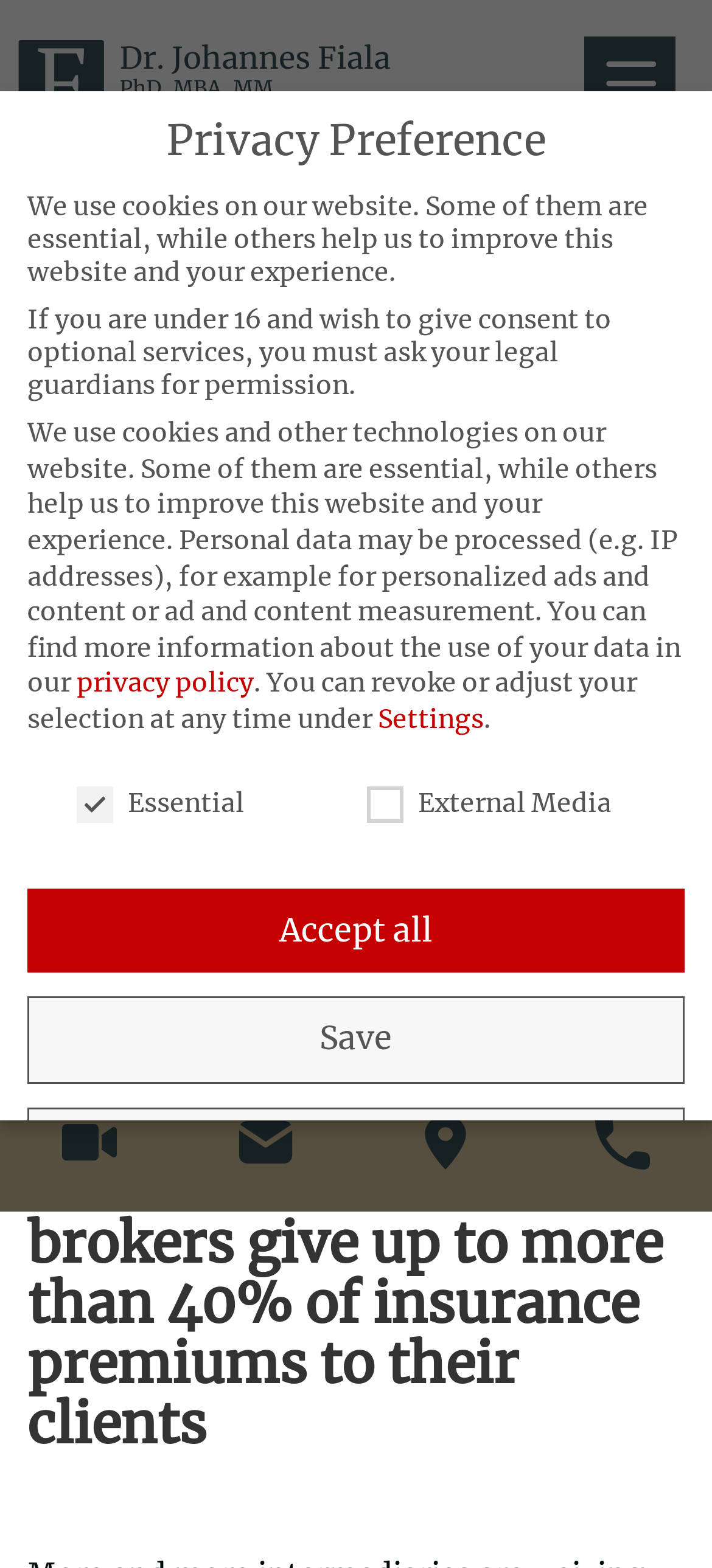What social media platforms can users share this webpage on?
Based on the screenshot, give a detailed explanation to answer the question.

The webpage provides social media sharing links, including Facebook, Twitter, Xing, and LinkedIn, allowing users to share the webpage content with others on these platforms.